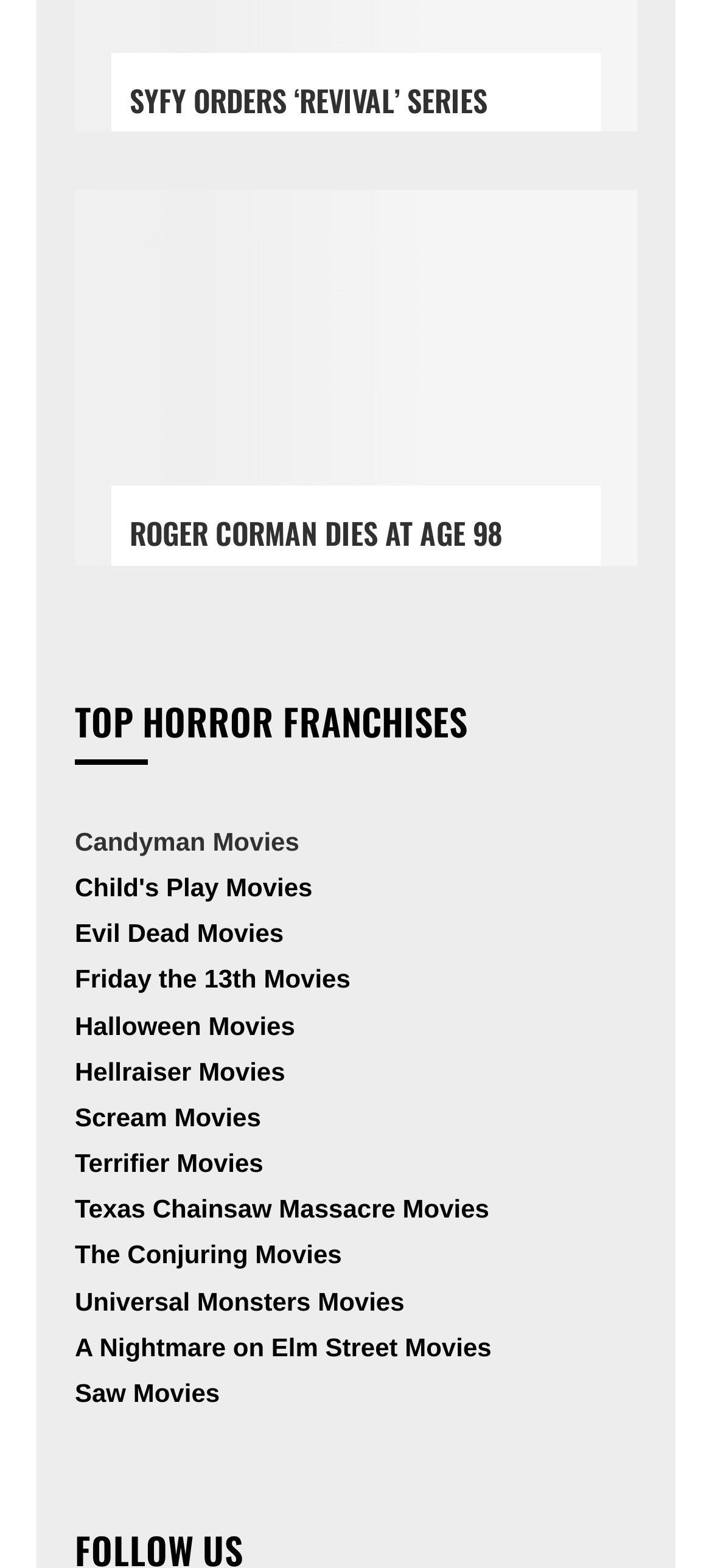Is there a section for top horror franchises on the webpage?
Based on the visual, give a brief answer using one word or a short phrase.

Yes